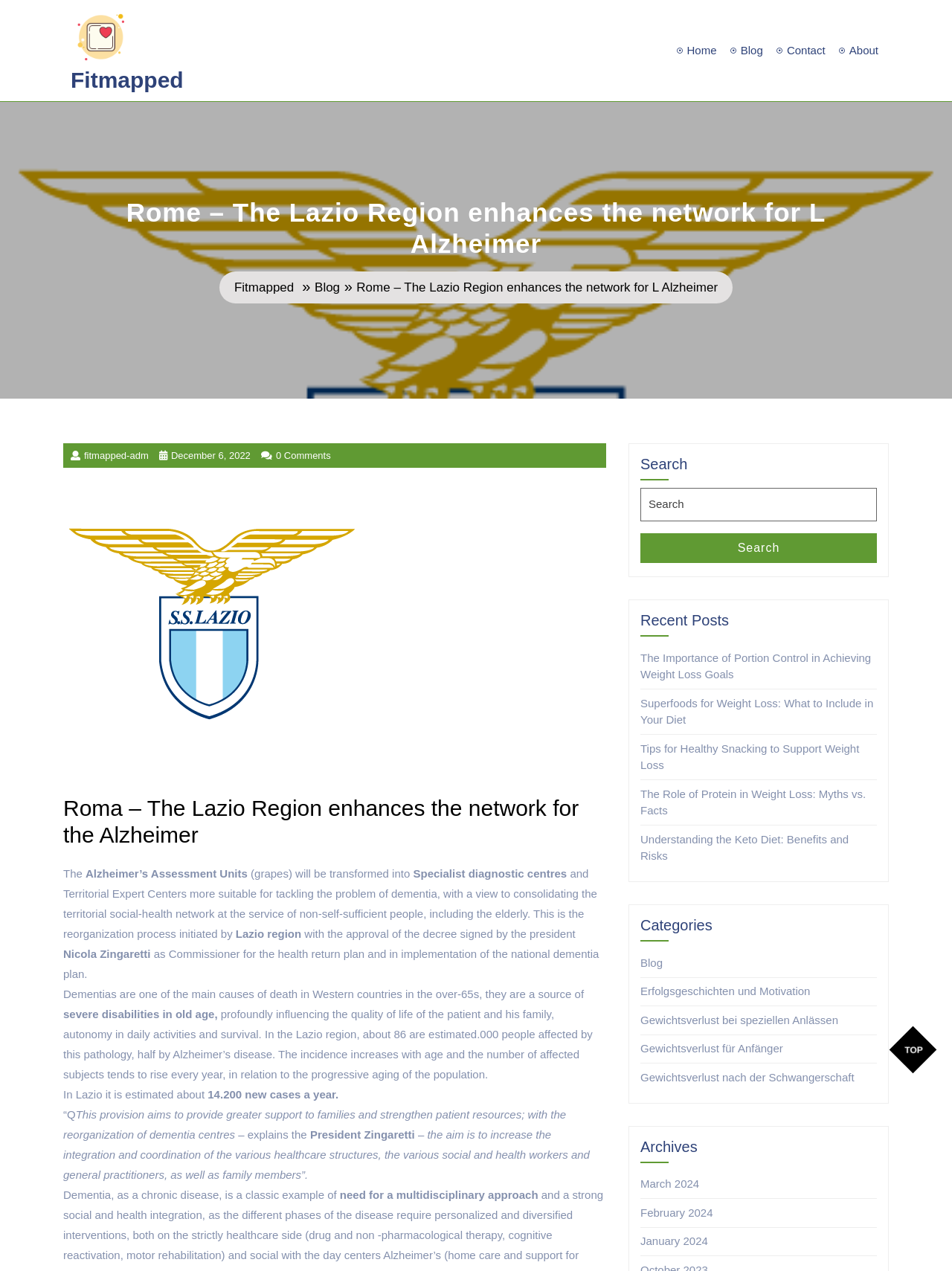Find the bounding box coordinates for the UI element that matches this description: "parent_node: Search for: name="s" placeholder="Search"".

[0.673, 0.384, 0.921, 0.41]